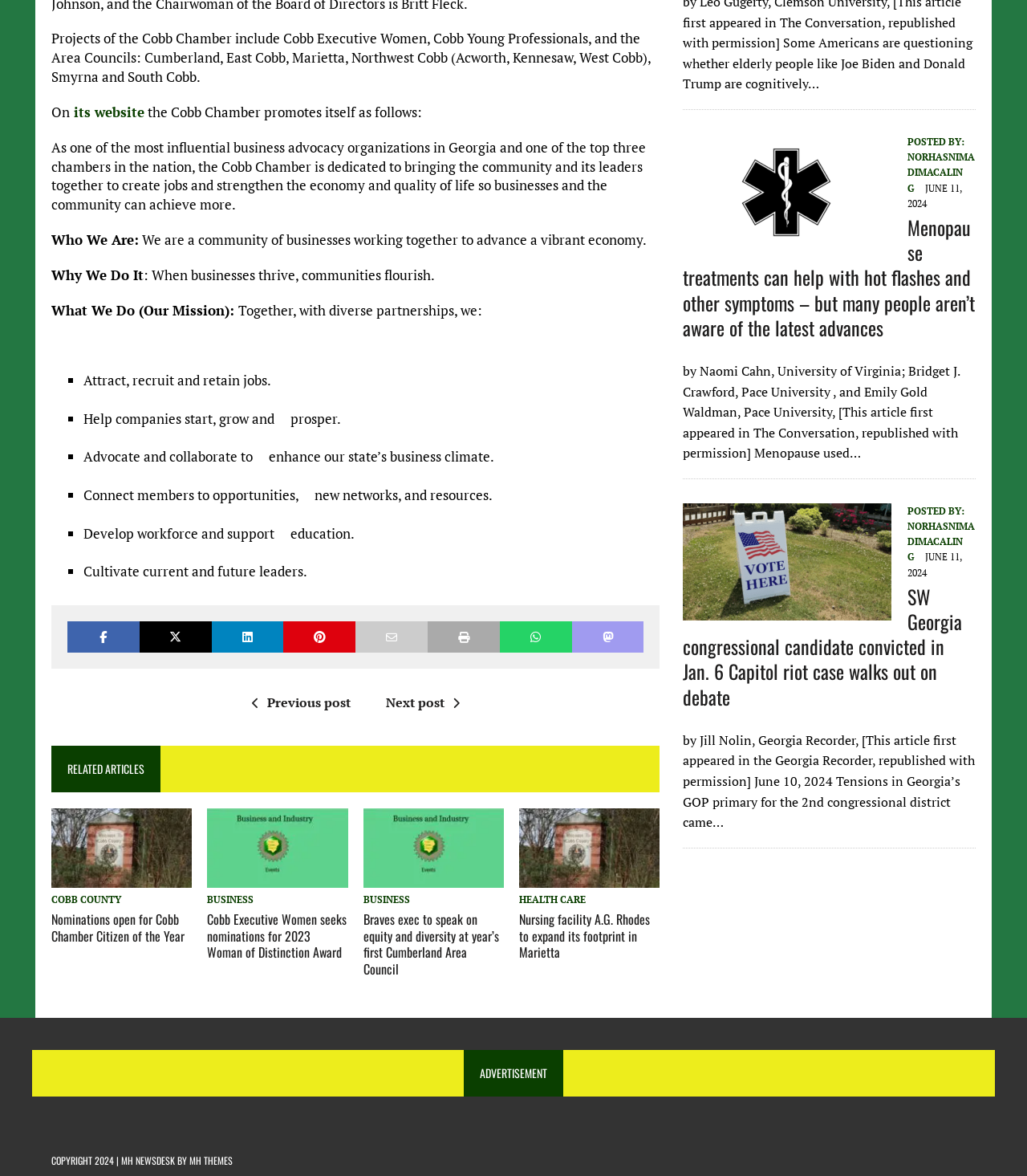What is the name of the school founded by the author?
Observe the image and answer the question with a one-word or short phrase response.

International School of Harmonica